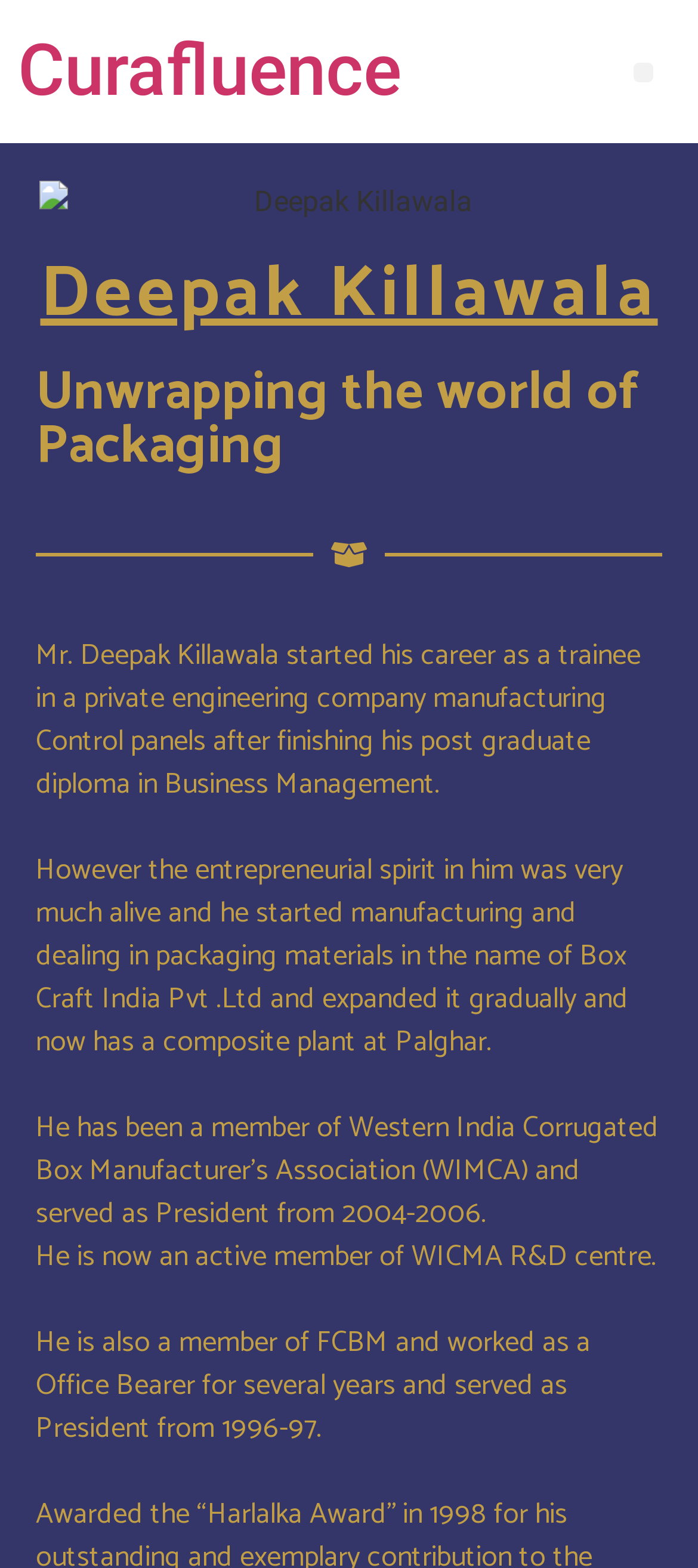What is the name of the company founded by Deepak Killawala?
Please ensure your answer to the question is detailed and covers all necessary aspects.

According to the webpage, Deepak Killawala started manufacturing and dealing in packaging materials in the name of Box Craft India Pvt.Ltd.